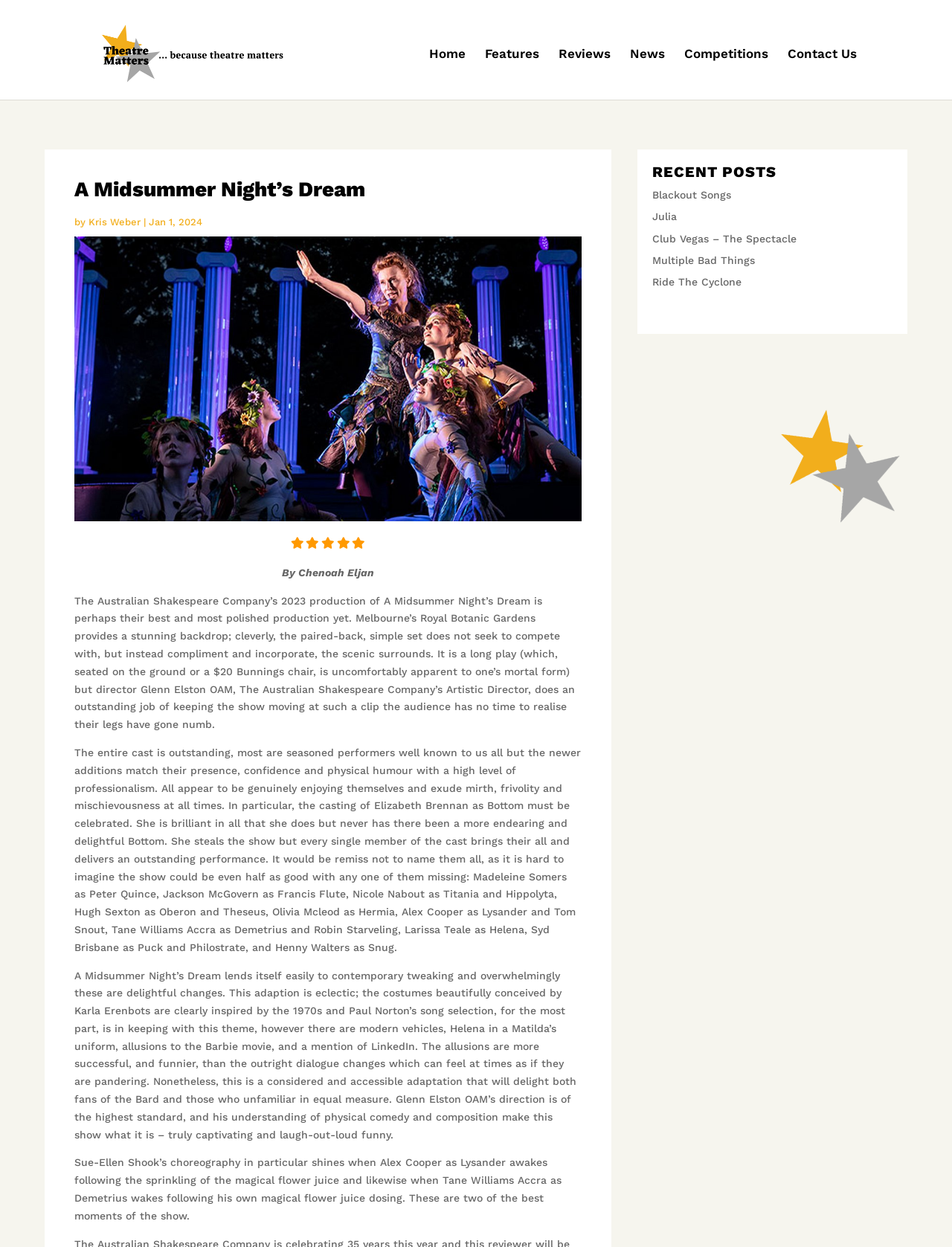Please answer the following question using a single word or phrase: 
Who plays the role of Bottom in the play?

Elizabeth Brennan